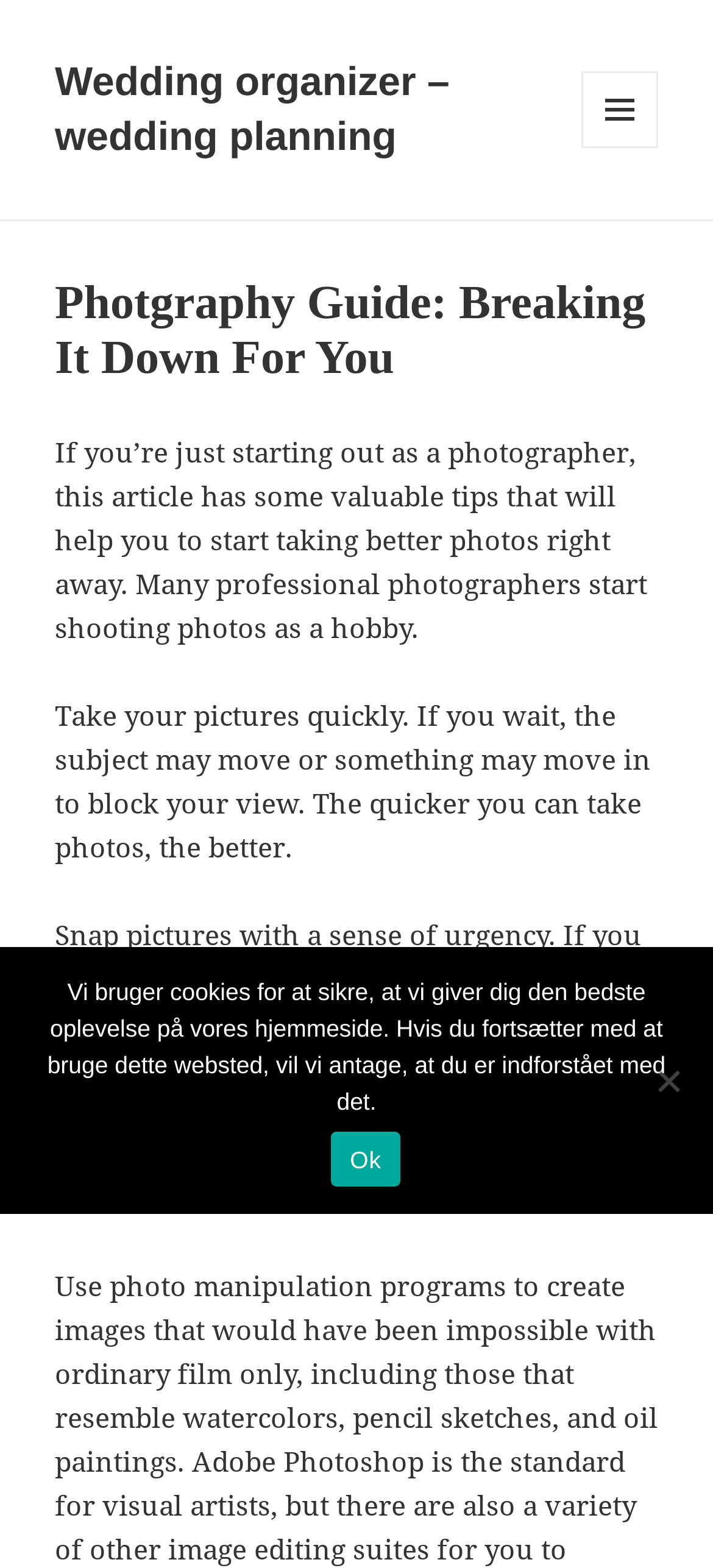Why is it important to take photos quickly? From the image, respond with a single word or brief phrase.

To avoid missing the shot